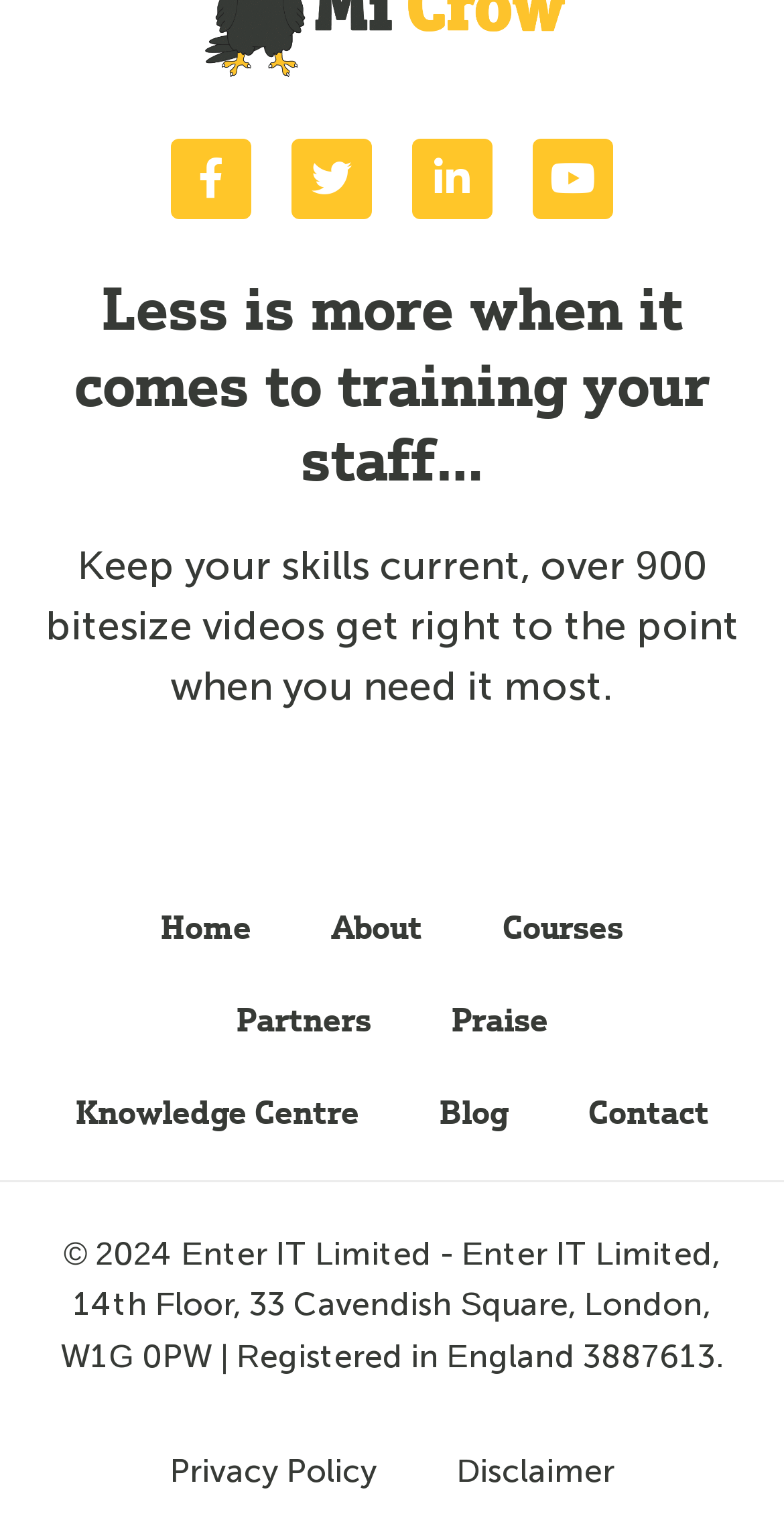Given the element description, predict the bounding box coordinates in the format (top-left x, top-left y, bottom-right x, bottom-right y), using floating point numbers between 0 and 1: Privacy Policy

[0.165, 0.939, 0.531, 1.0]